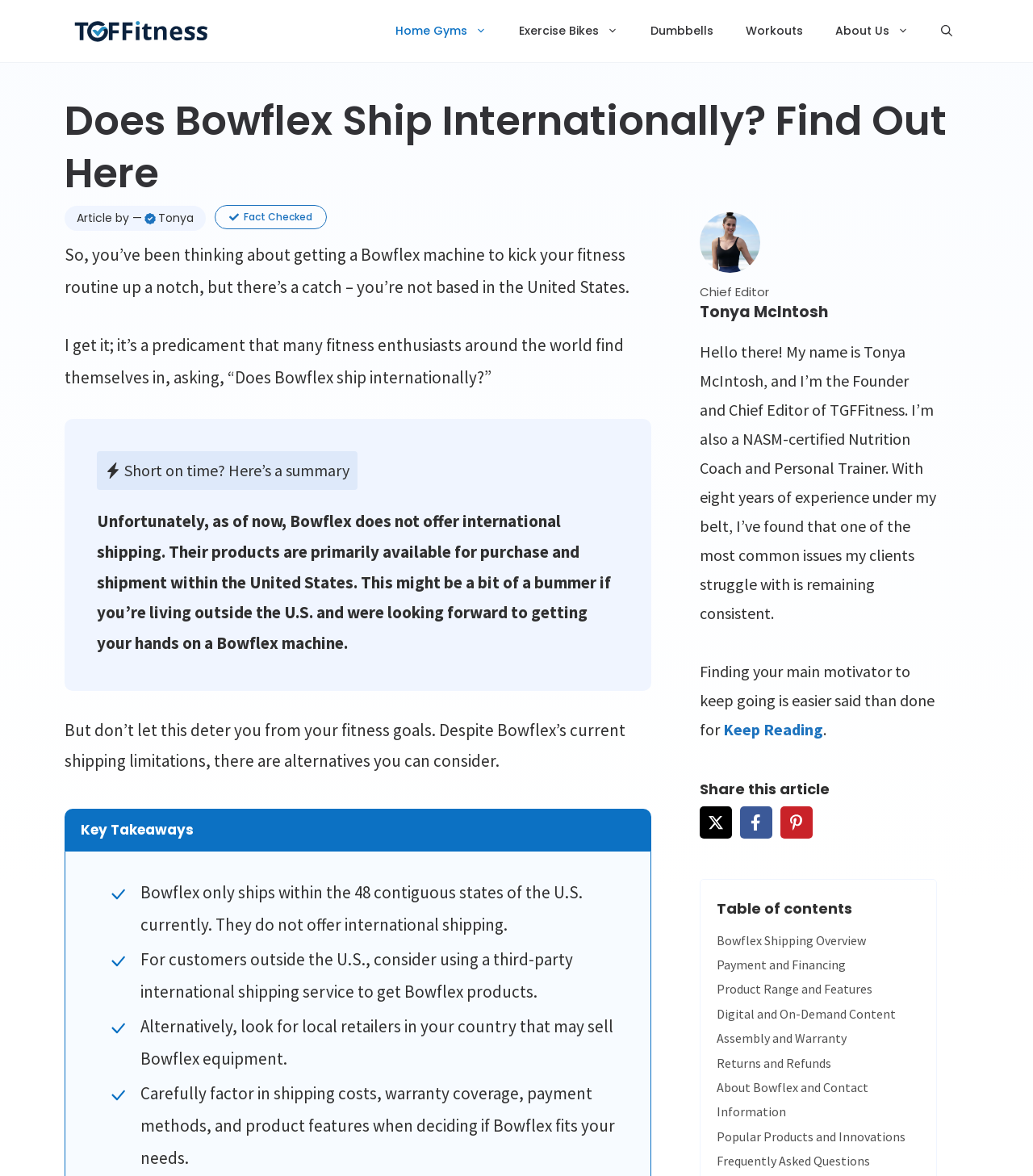Identify the bounding box coordinates for the element that needs to be clicked to fulfill this instruction: "Click on the 'SUBSCRIBE' link". Provide the coordinates in the format of four float numbers between 0 and 1: [left, top, right, bottom].

None